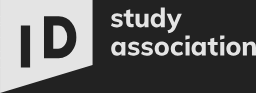Answer the following inquiry with a single word or phrase:
What type of aesthetic does the logo design reflect?

contemporary